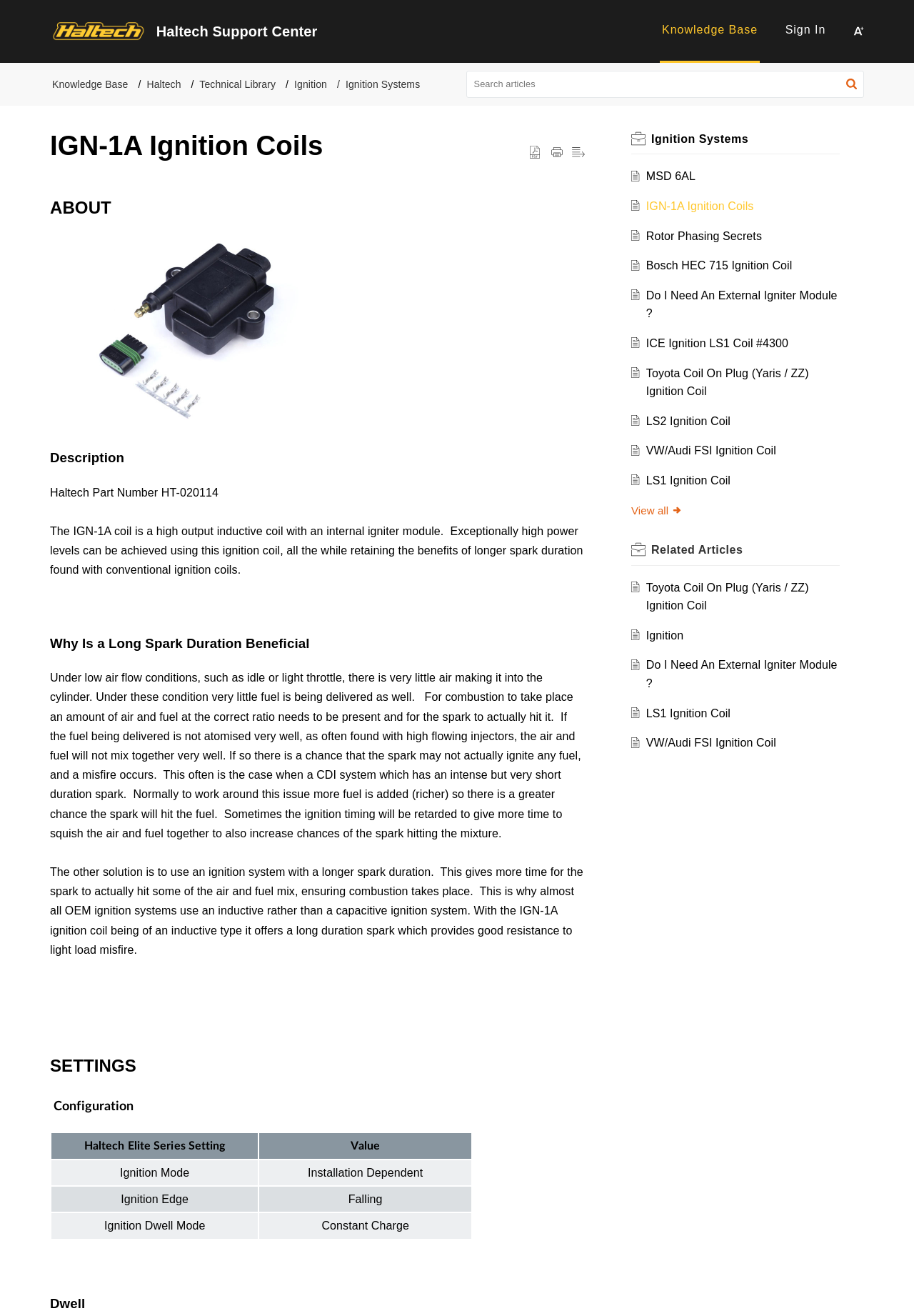What is the function of the 'Reader view' button?
Refer to the image and give a detailed answer to the query.

The webpage does not provide explicit information about the function of the 'Reader view' button, but it can be inferred that it might be related to changing the view or layout of the article.